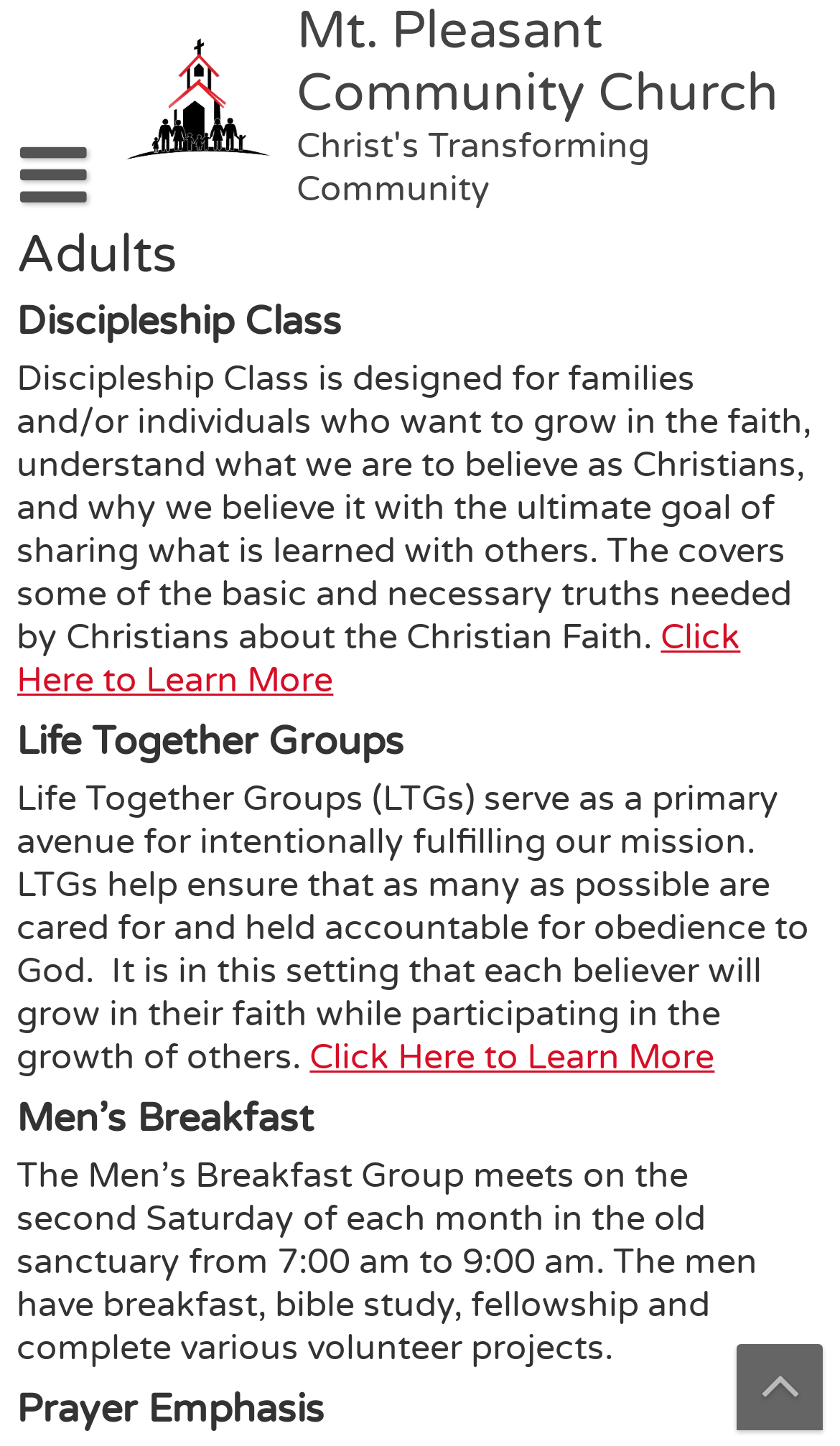How often does the Men’s Breakfast Group meet?
We need a detailed and meticulous answer to the question.

The frequency of the Men’s Breakfast Group meetings can be found in the description of the group, which states that it 'meets on the second Saturday of each month'.